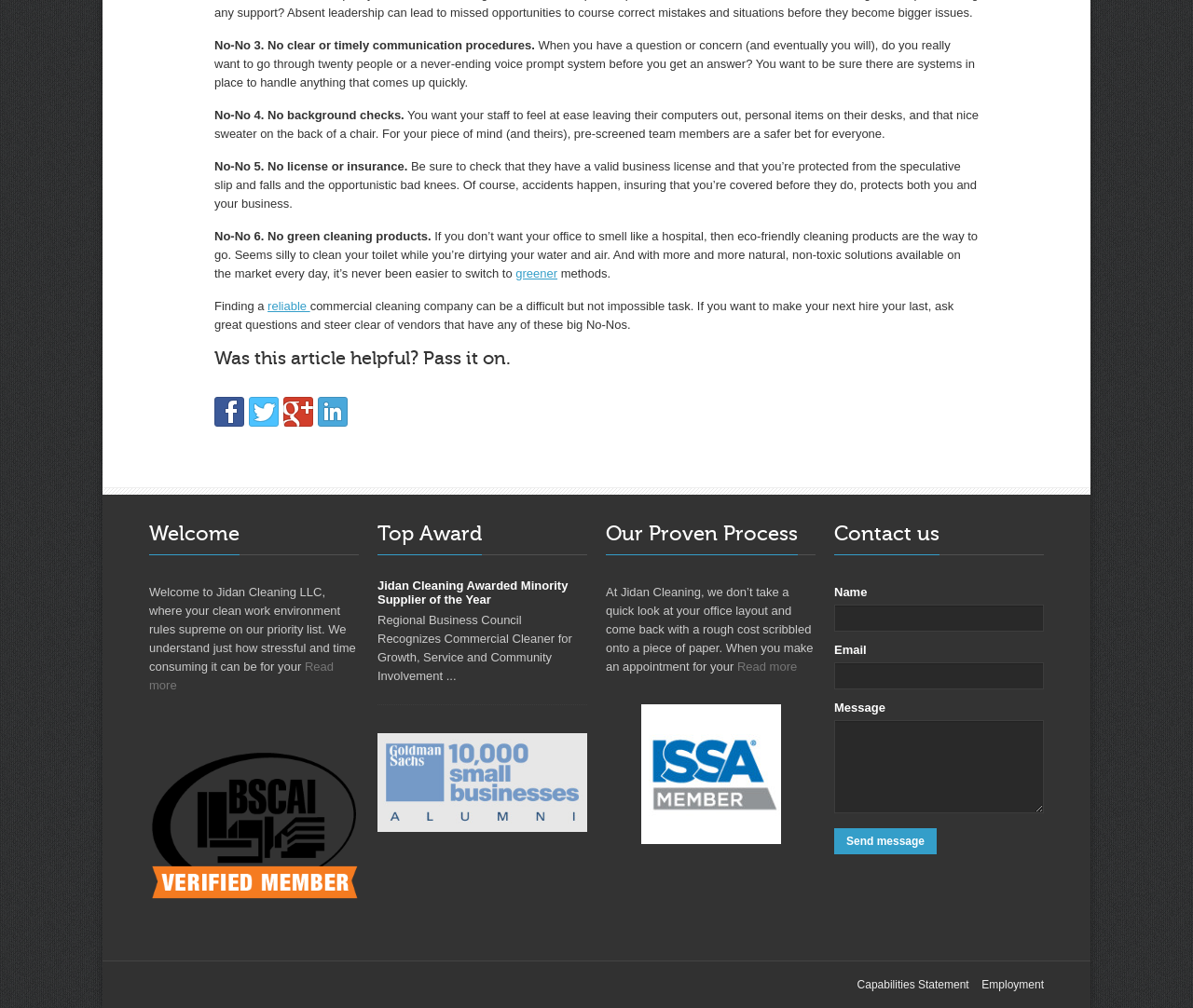What is the purpose of the form in the 'Contact us' section?
Provide an in-depth and detailed answer to the question.

I analyzed the form elements in the 'Contact us' section and found that it consists of textboxes for 'Name', 'Email', and 'Message', and a button 'Send message', which suggests that the purpose of the form is to send a message.